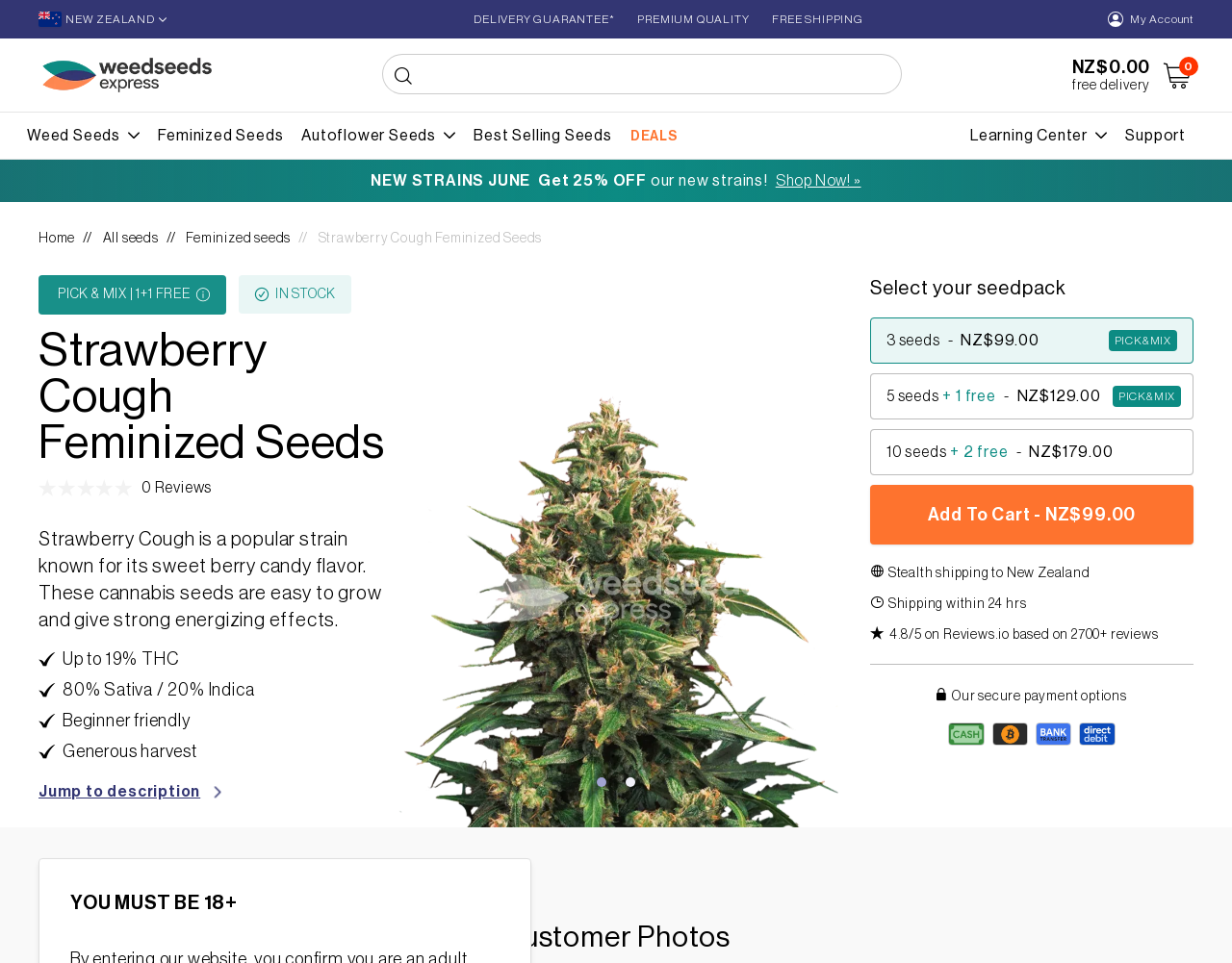Provide your answer to the question using just one word or phrase: What is the shipping policy of this website?

Stealth shipping